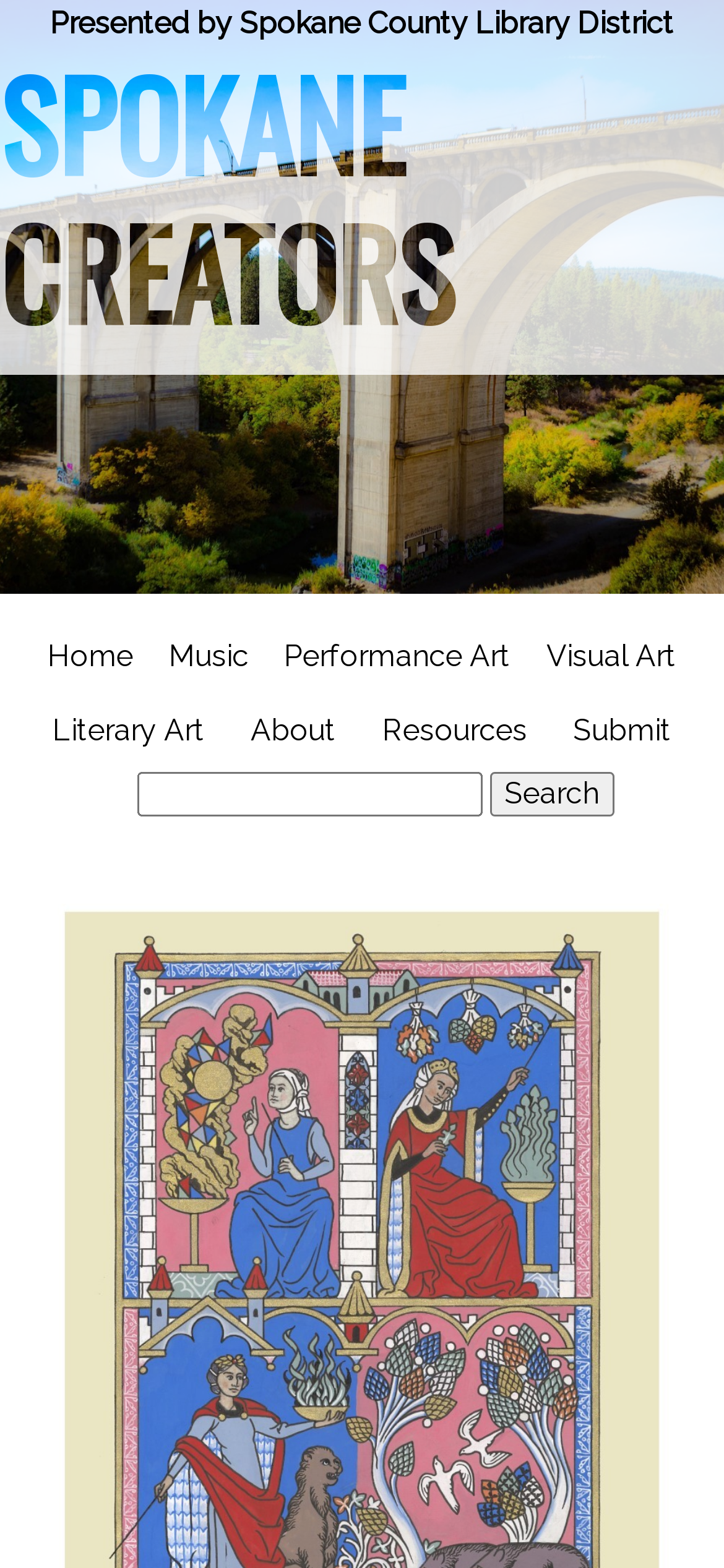Please specify the bounding box coordinates of the clickable section necessary to execute the following command: "submit a work".

[0.771, 0.445, 0.948, 0.492]